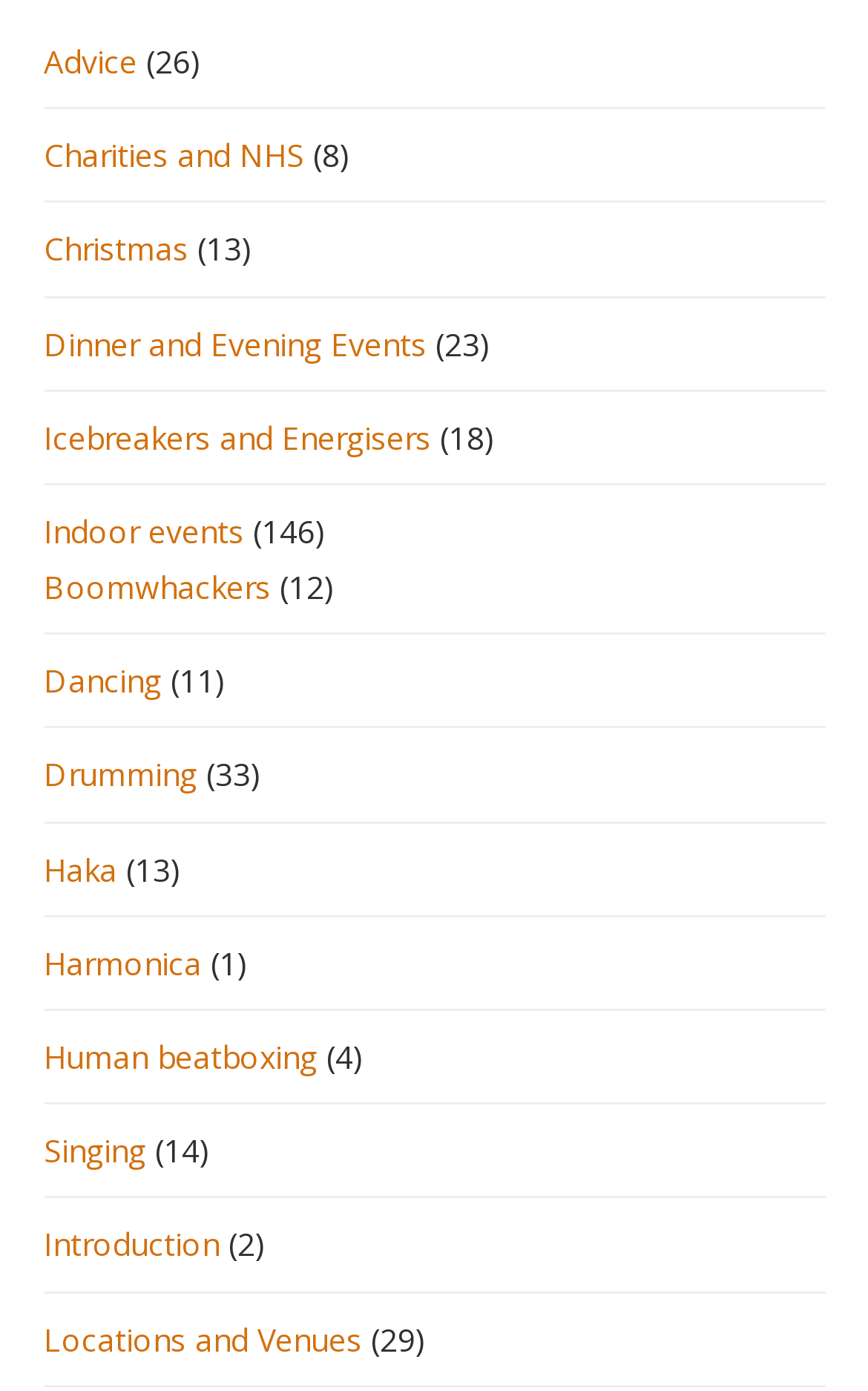Give a concise answer using one word or a phrase to the following question:
What is the text next to the 'Christmas' link?

(13)